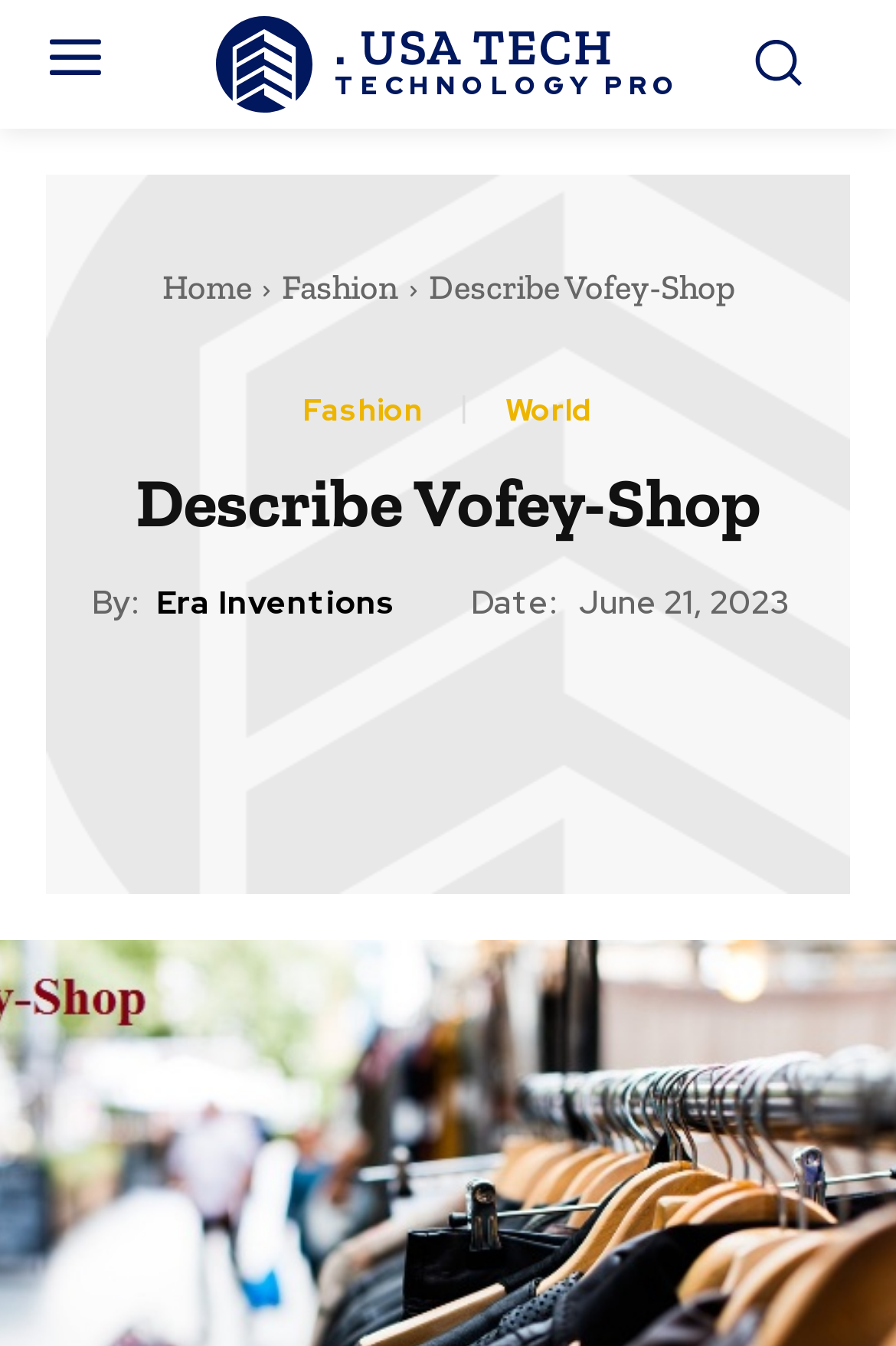Find the bounding box coordinates for the element that must be clicked to complete the instruction: "Click on the Facebook icon". The coordinates should be four float numbers between 0 and 1, indicated as [left, top, right, bottom].

[0.21, 0.516, 0.313, 0.584]